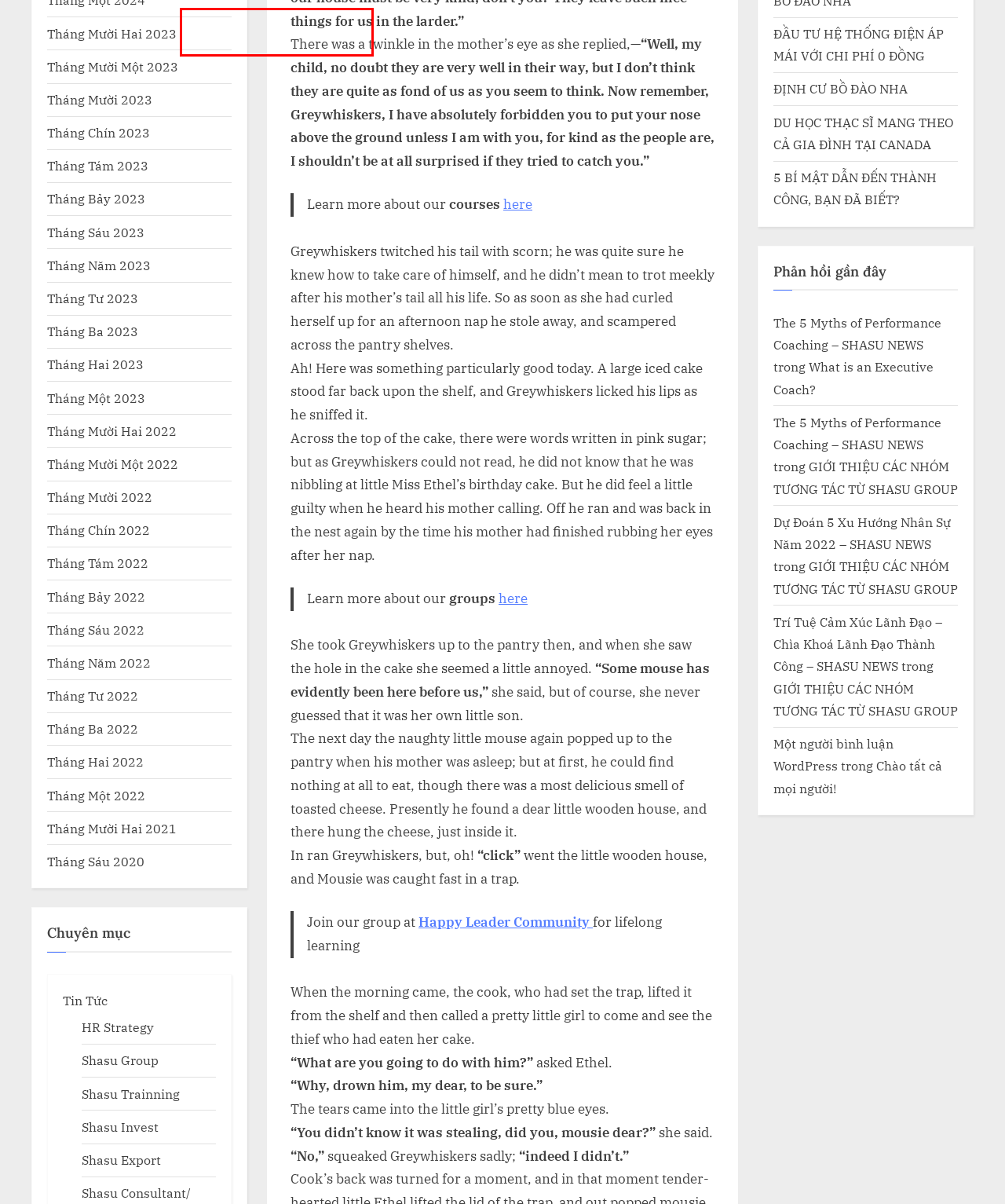Given a screenshot of a webpage with a red bounding box highlighting a UI element, choose the description that best corresponds to the new webpage after clicking the element within the red bounding box. Here are your options:
A. Zalo - Nhắn Gửi Yêu Thương (Nhắn tin thoại - Trò chuyện nhóm ...)
B. Tháng Mười 2023 – SHASU NEWS
C. Tháng Tám 2022 – SHASU NEWS
D. Short Story – SHASU NEWS
E. Tháng Năm 2022 – SHASU NEWS
F. Tháng Mười Hai 2022 – SHASU NEWS
G. Tháng Ba 2023 – SHASU NEWS
H. ĐỊNH CƯ BỒ ĐÀO NHA – SHASU NEWS

D